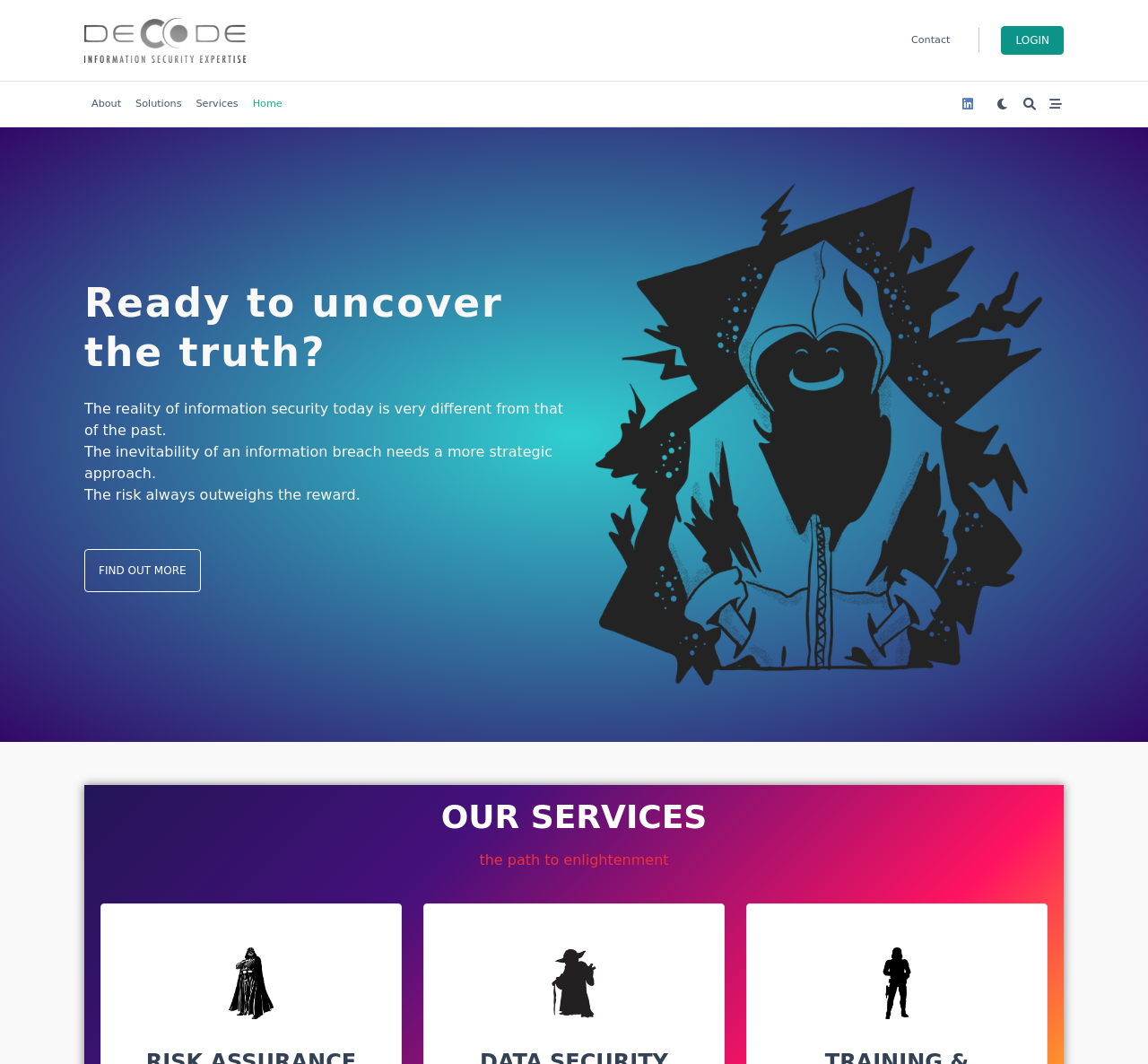Predict the bounding box coordinates of the UI element that matches this description: "alt="decodesystems"". The coordinates should be in the format [left, top, right, bottom] with each value between 0 and 1.

[0.073, 0.017, 0.215, 0.059]